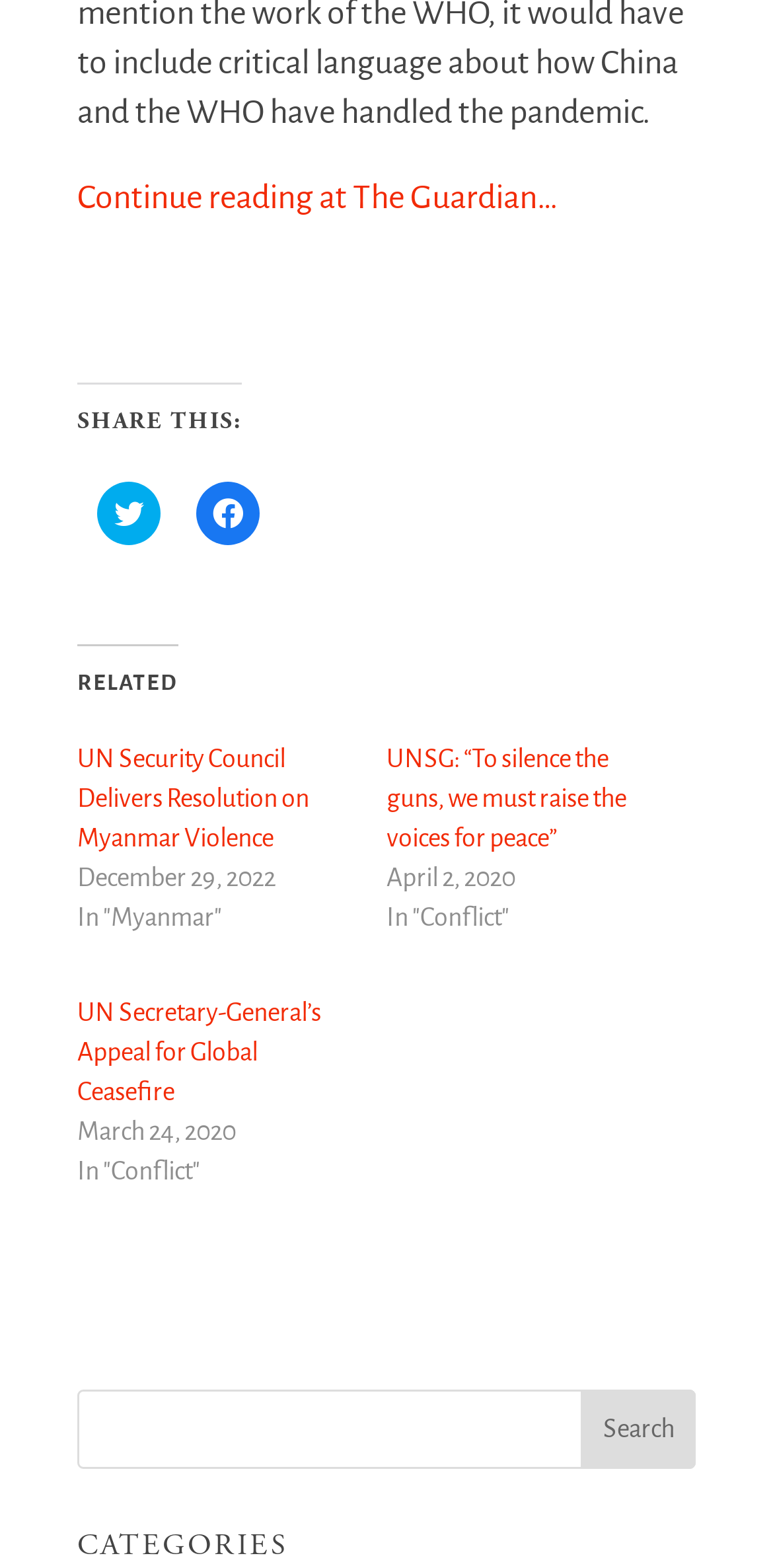What is the purpose of the button at the bottom right of the page?
Offer a detailed and exhaustive answer to the question.

I found the purpose of the button by looking at the button element with the text 'Search', which is located at the bottom right of the page, next to the search textbox.